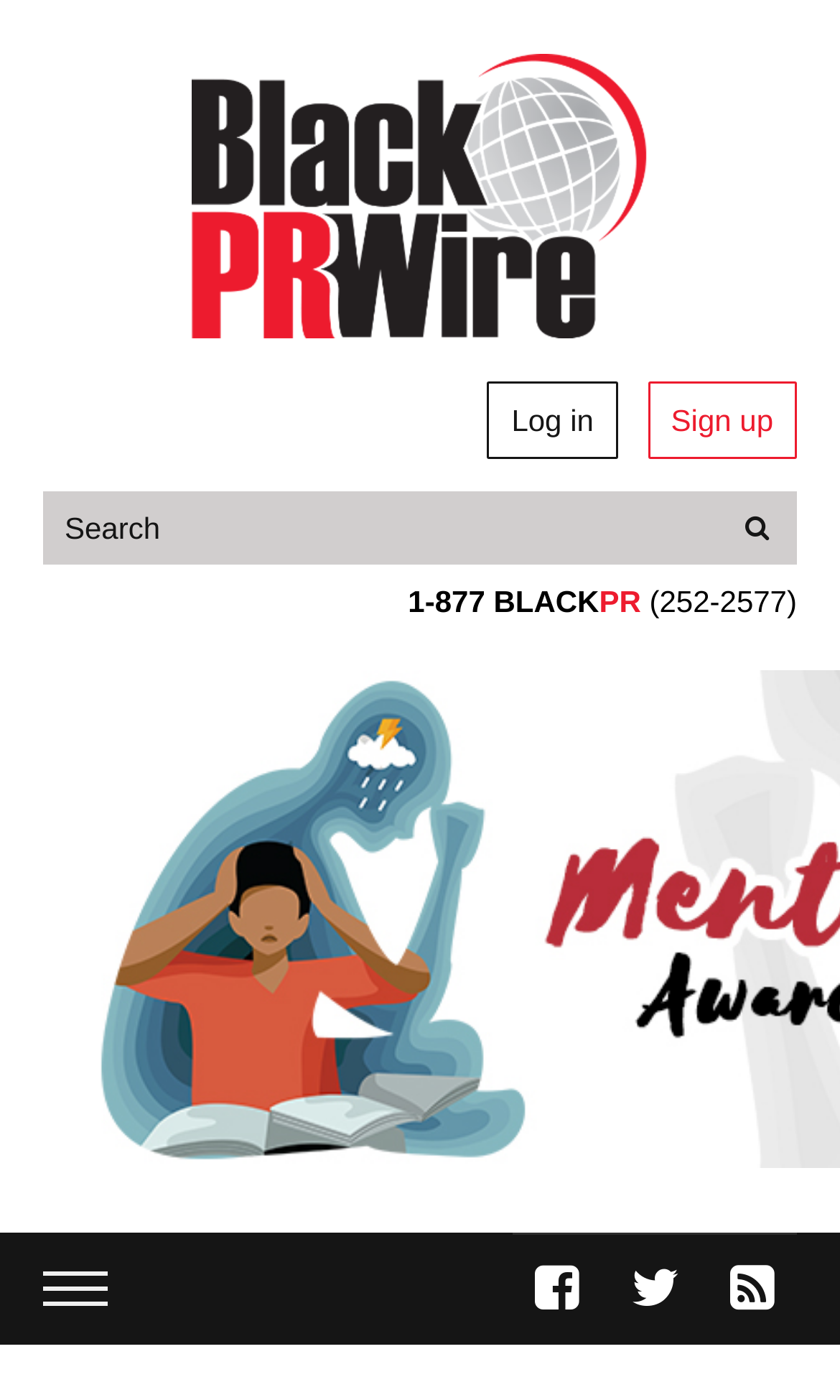Please locate the bounding box coordinates of the element that should be clicked to achieve the given instruction: "View the topic progress".

None